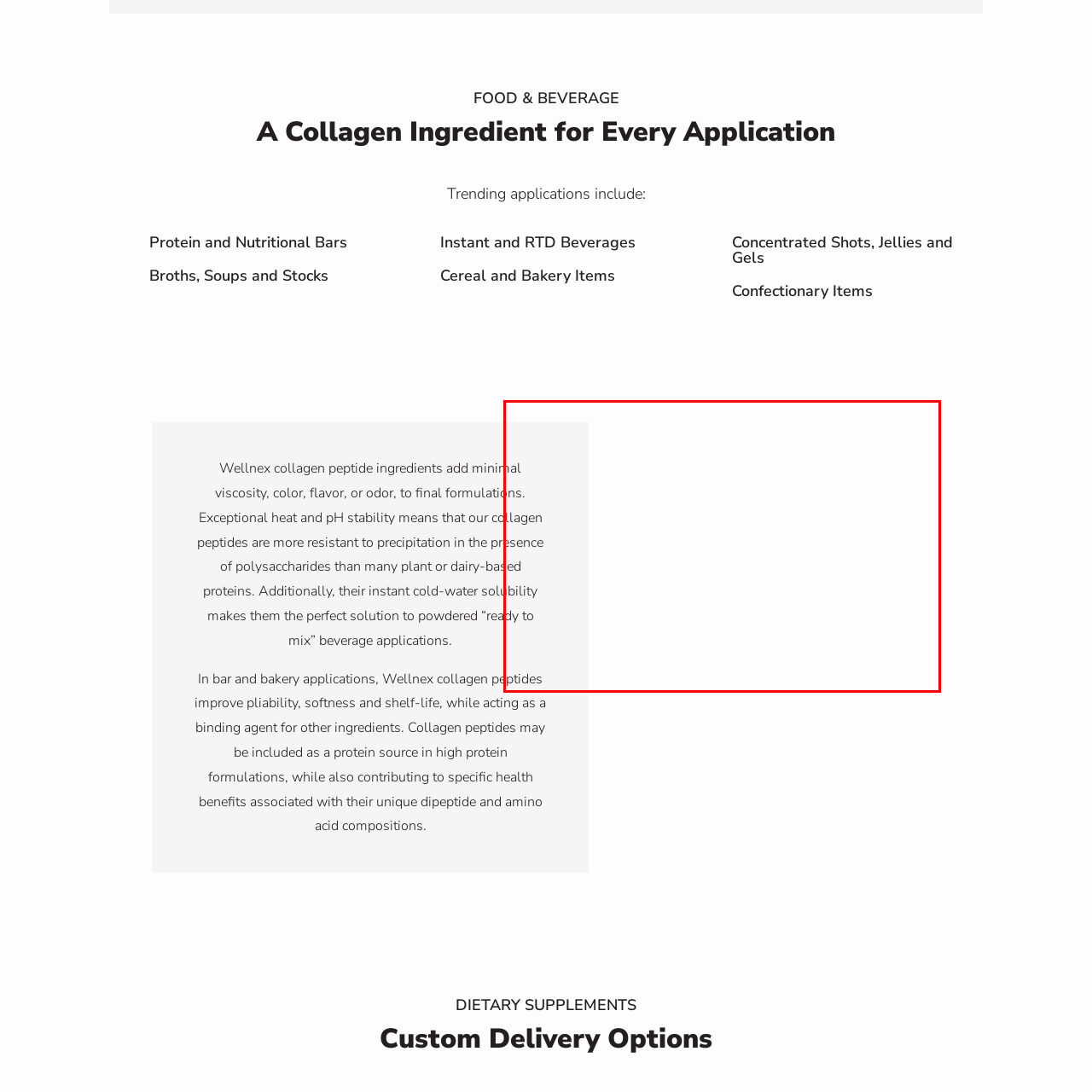What is an ideal application of Wellnex collagen peptides?
Focus on the red bounded area in the image and respond to the question with a concise word or phrase.

Powdered drink mixes